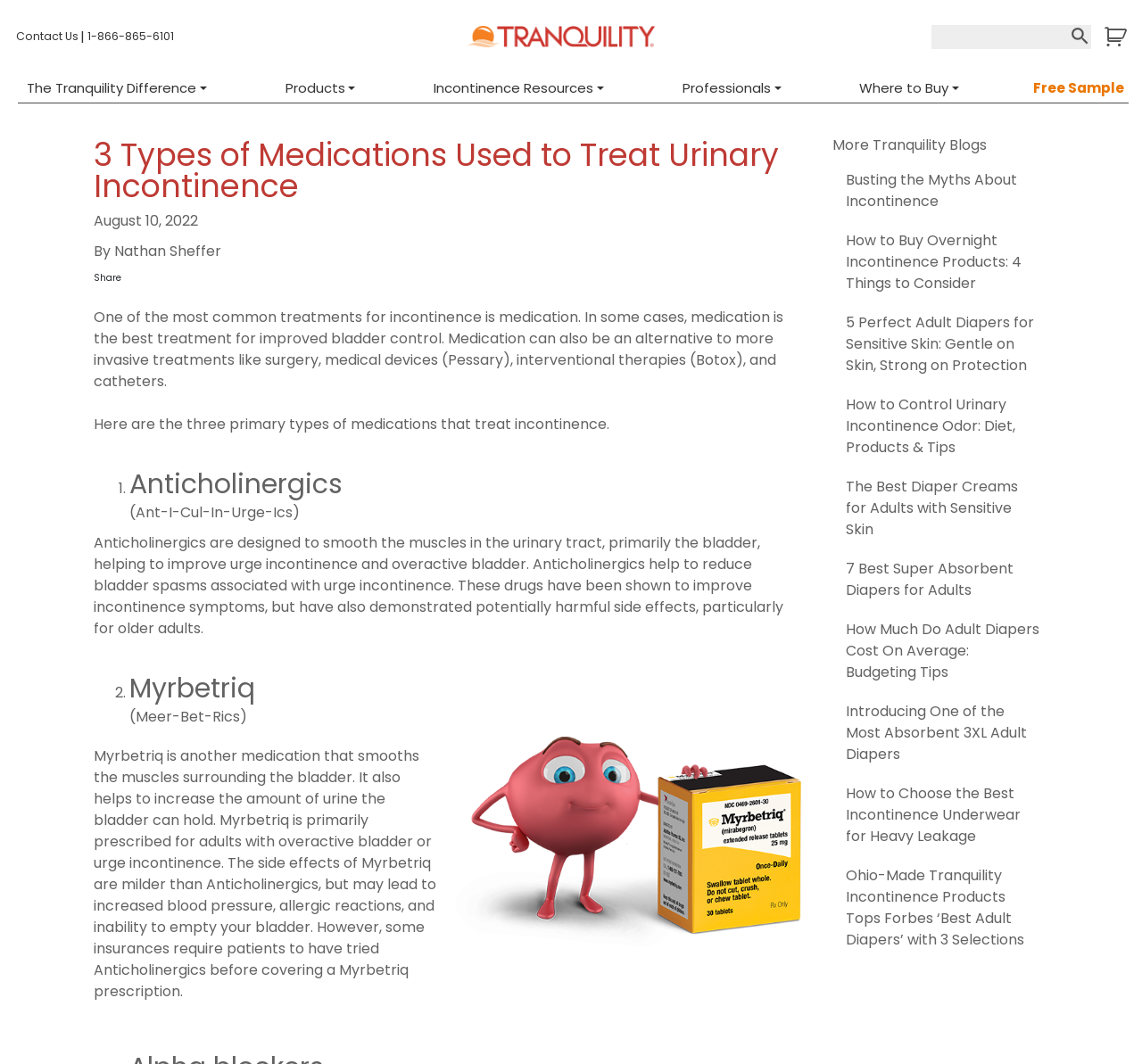How many related blog posts are listed?
Refer to the image and provide a one-word or short phrase answer.

10